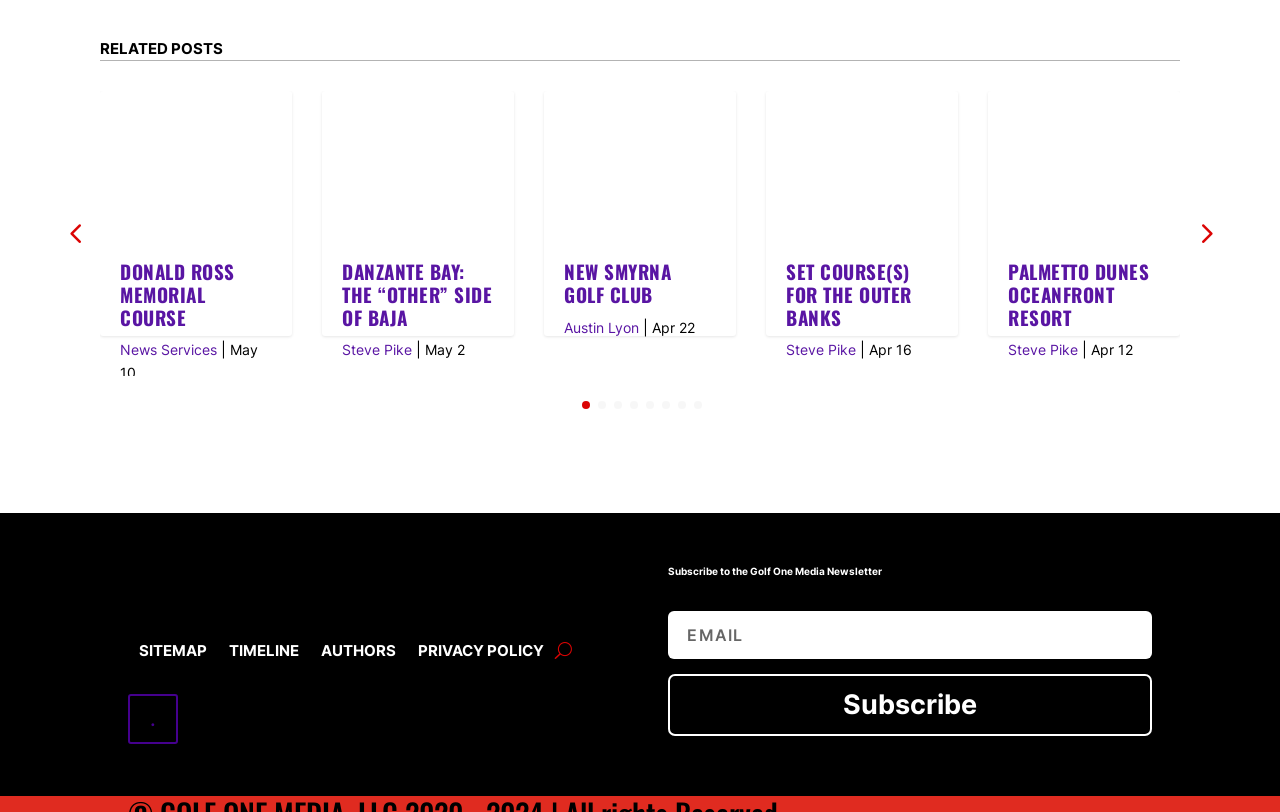Can you show the bounding box coordinates of the region to click on to complete the task described in the instruction: "View the 'DONALD ROSS MEMORIAL COURSE' article"?

[0.094, 0.321, 0.212, 0.418]